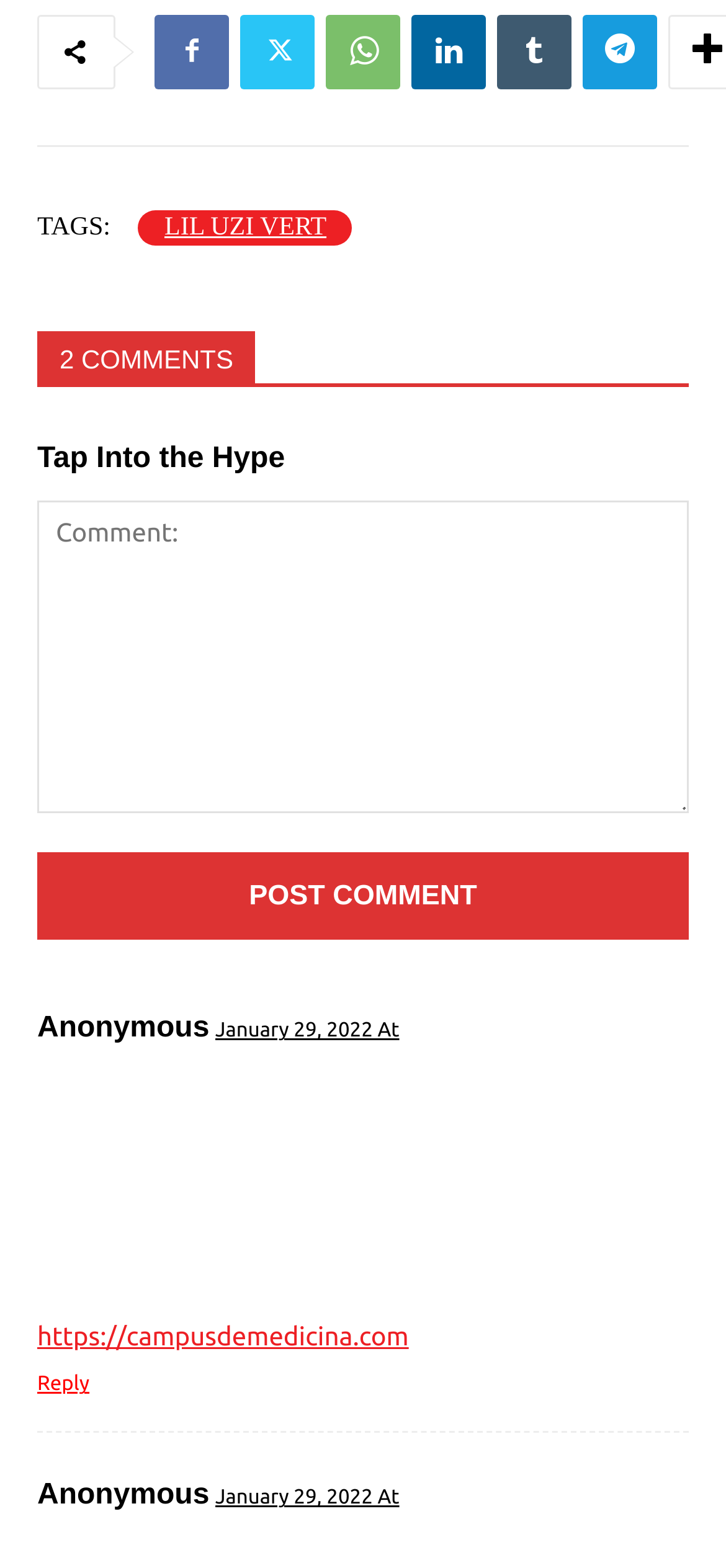What is the function of the 'Post Comment' button?
Use the image to answer the question with a single word or phrase.

Submit comment